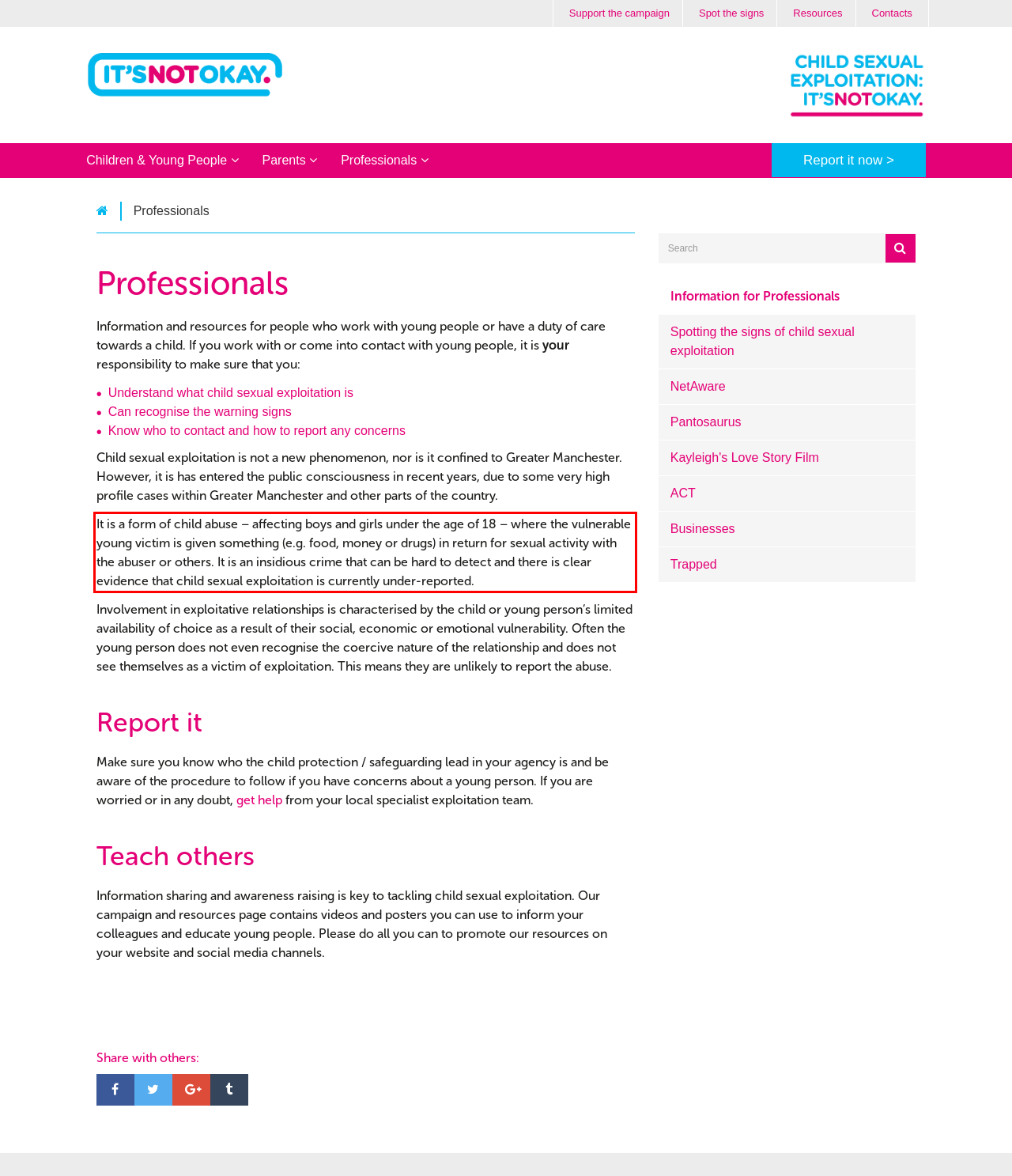You are provided with a screenshot of a webpage containing a red bounding box. Please extract the text enclosed by this red bounding box.

It is a form of child abuse – affecting boys and girls under the age of 18 – where the vulnerable young victim is given something (e.g. food, money or drugs) in return for sexual activity with the abuser or others. It is an insidious crime that can be hard to detect and there is clear evidence that child sexual exploitation is currently under-reported.